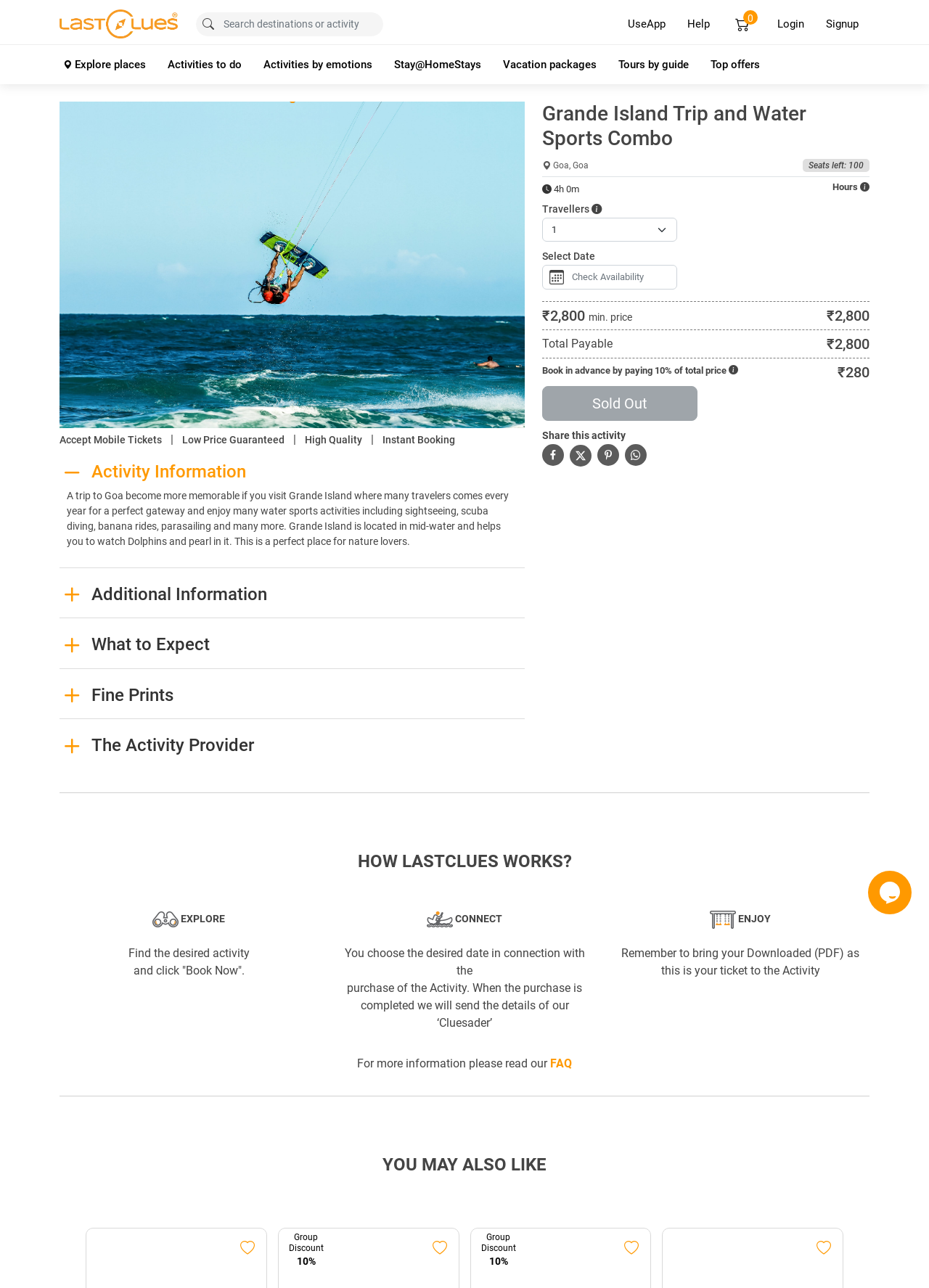Indicate the bounding box coordinates of the clickable region to achieve the following instruction: "Search for destinations or activities."

[0.21, 0.009, 0.413, 0.029]